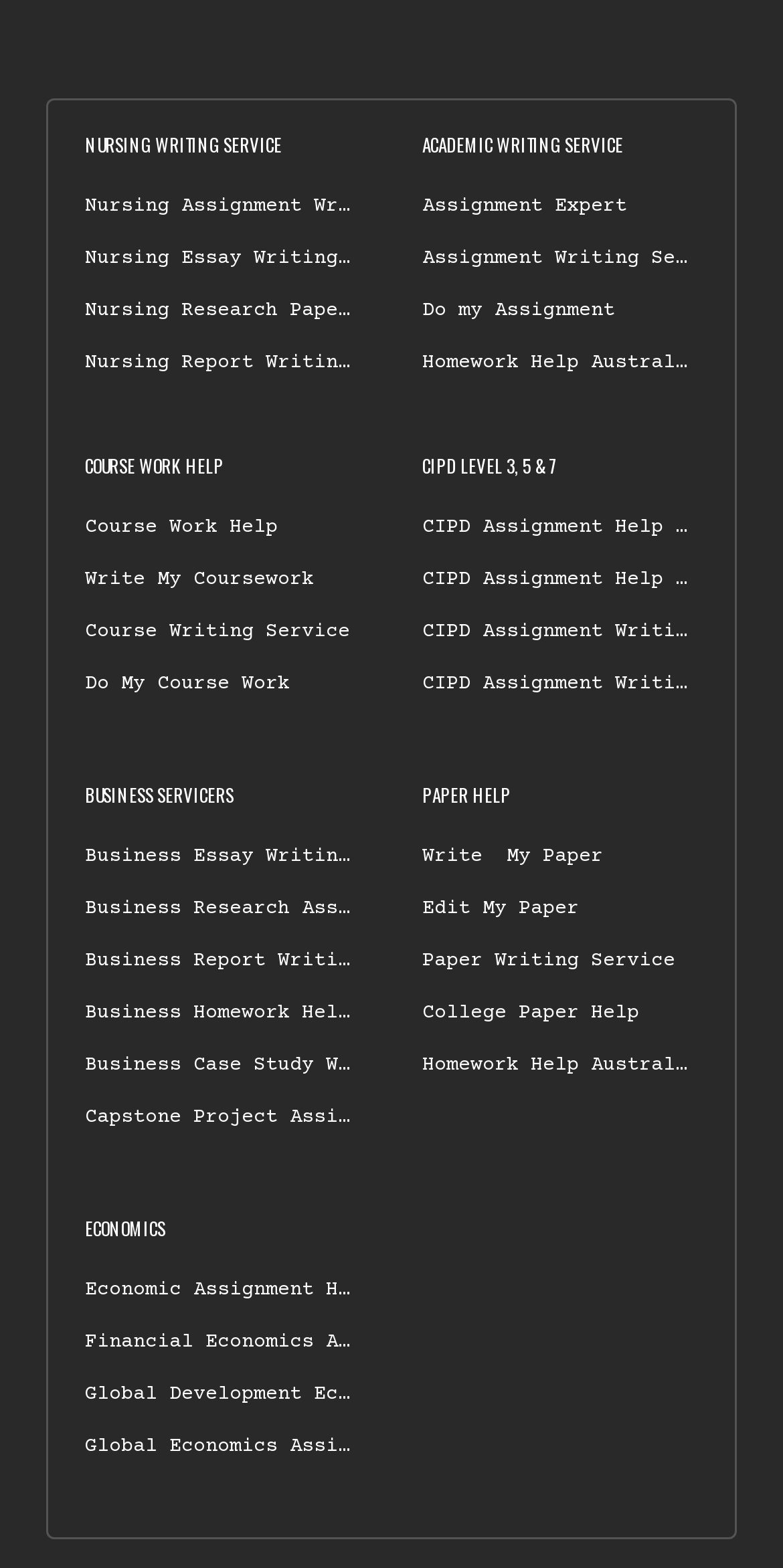What is the first nursing writing service offered?
Respond to the question with a well-detailed and thorough answer.

By looking at the webpage, I can see that the first nursing writing service offered is 'Nursing Assignment Writing Service UK', which is a link under the 'NURSING WRITING SERVICE' heading.